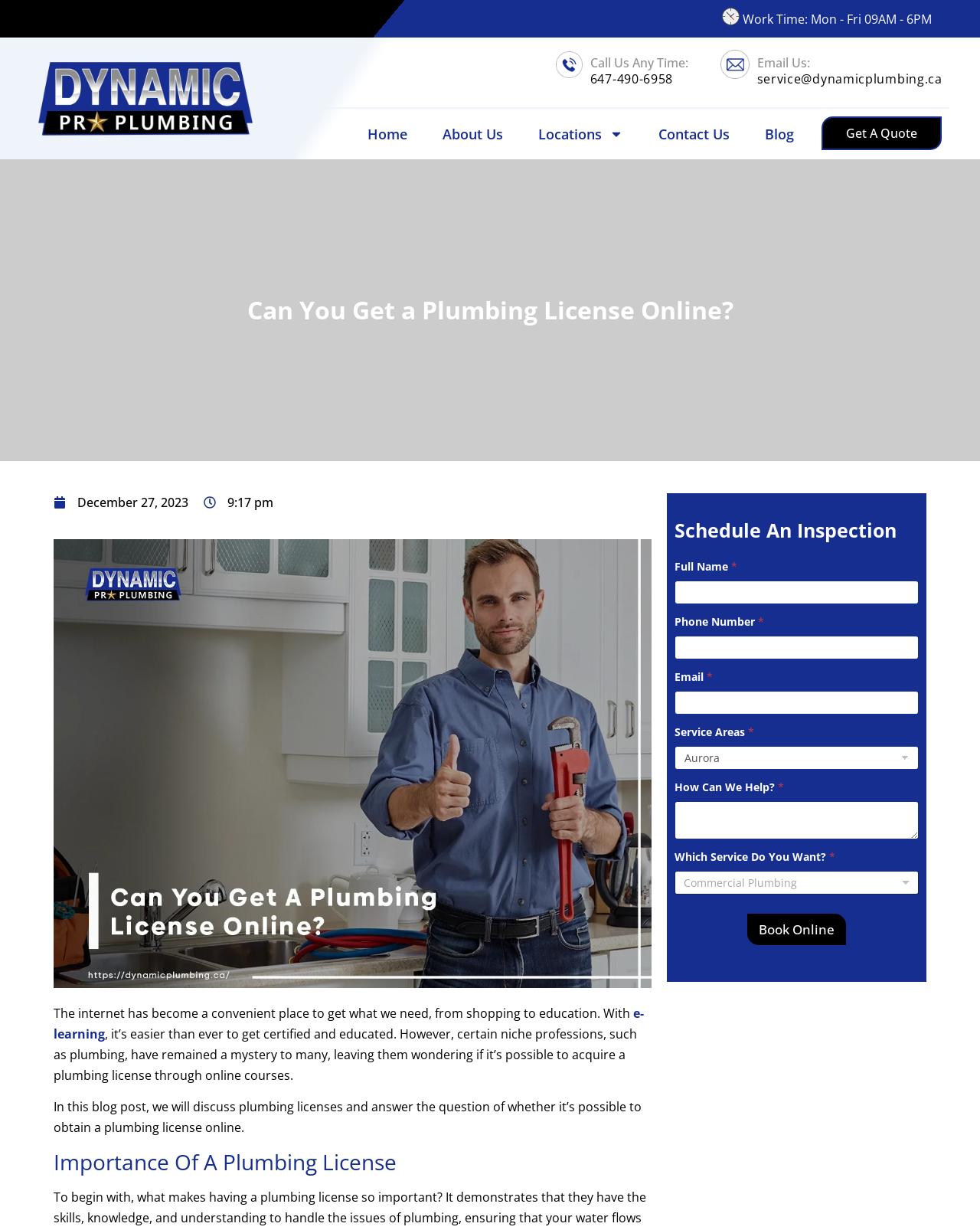Answer the question below with a single word or a brief phrase: 
What is the phone number to call for plumbing services?

647-490-6958